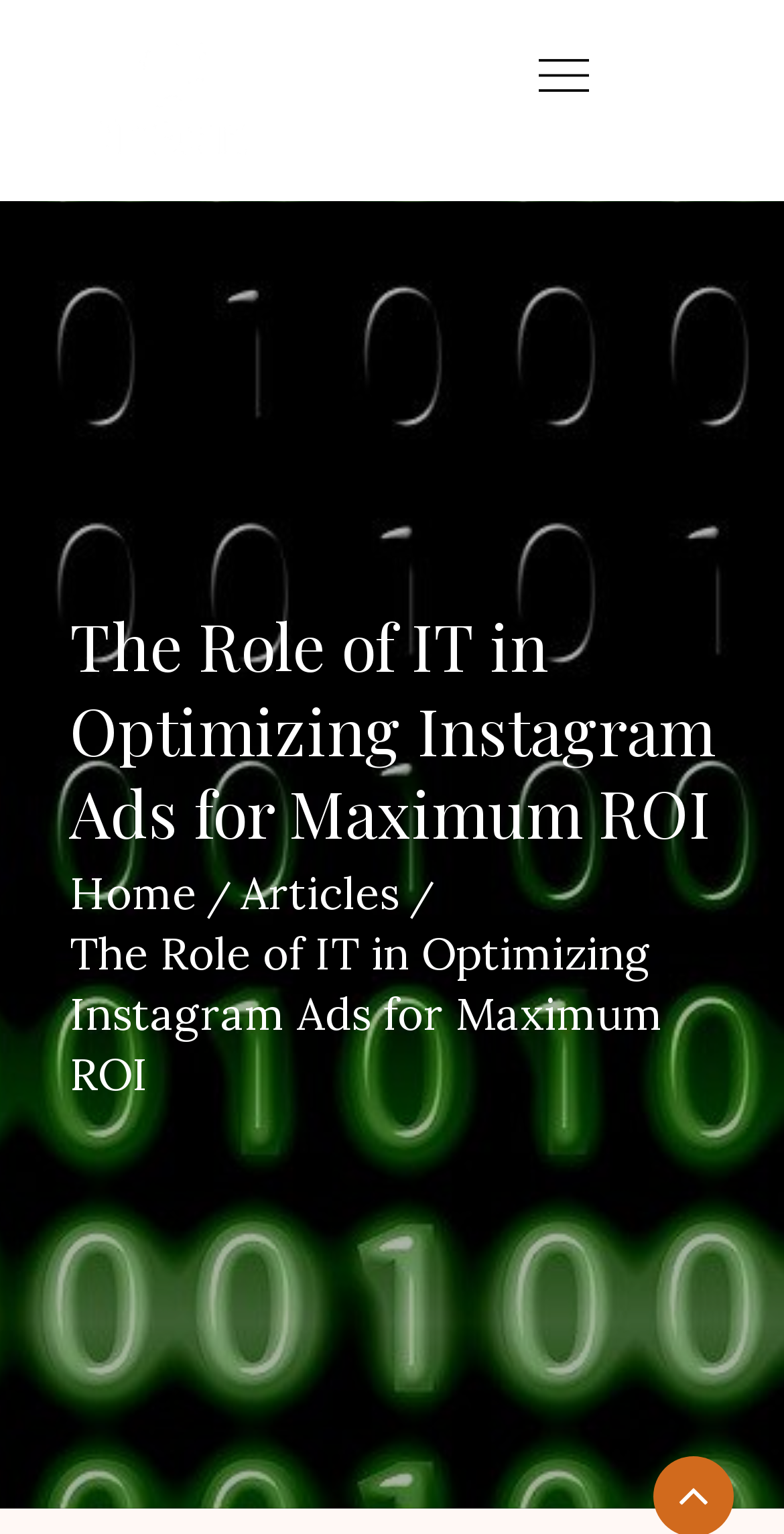Offer a meticulous caption that includes all visible features of the webpage.

The webpage appears to be an article or blog post discussing the role of IT in optimizing Instagram ads for maximum ROI. At the top left of the page, there is a logo or icon representing the website "riotboard.org", accompanied by a link to the website. Below the logo, there is a larger heading that reads "The Role of IT in Optimizing Instagram Ads for Maximum ROI".

To the right of the logo, there is a primary navigation menu with a button that can be expanded or collapsed. The navigation menu spans across the top of the page, taking up about a third of the screen width.

Below the navigation menu, there is a breadcrumbs navigation section that displays the article's category hierarchy. This section contains three links: "Home", "Articles", and the current article title. The breadcrumbs section is positioned near the top of the page, above the main article content.

The main article content appears to be a lengthy text, but its exact content is not specified. The article title is repeated in a static text element below the breadcrumbs section, which suggests that the article content follows this title. Overall, the webpage has a simple and organized layout, with a clear hierarchy of elements and a focus on presenting the article content.